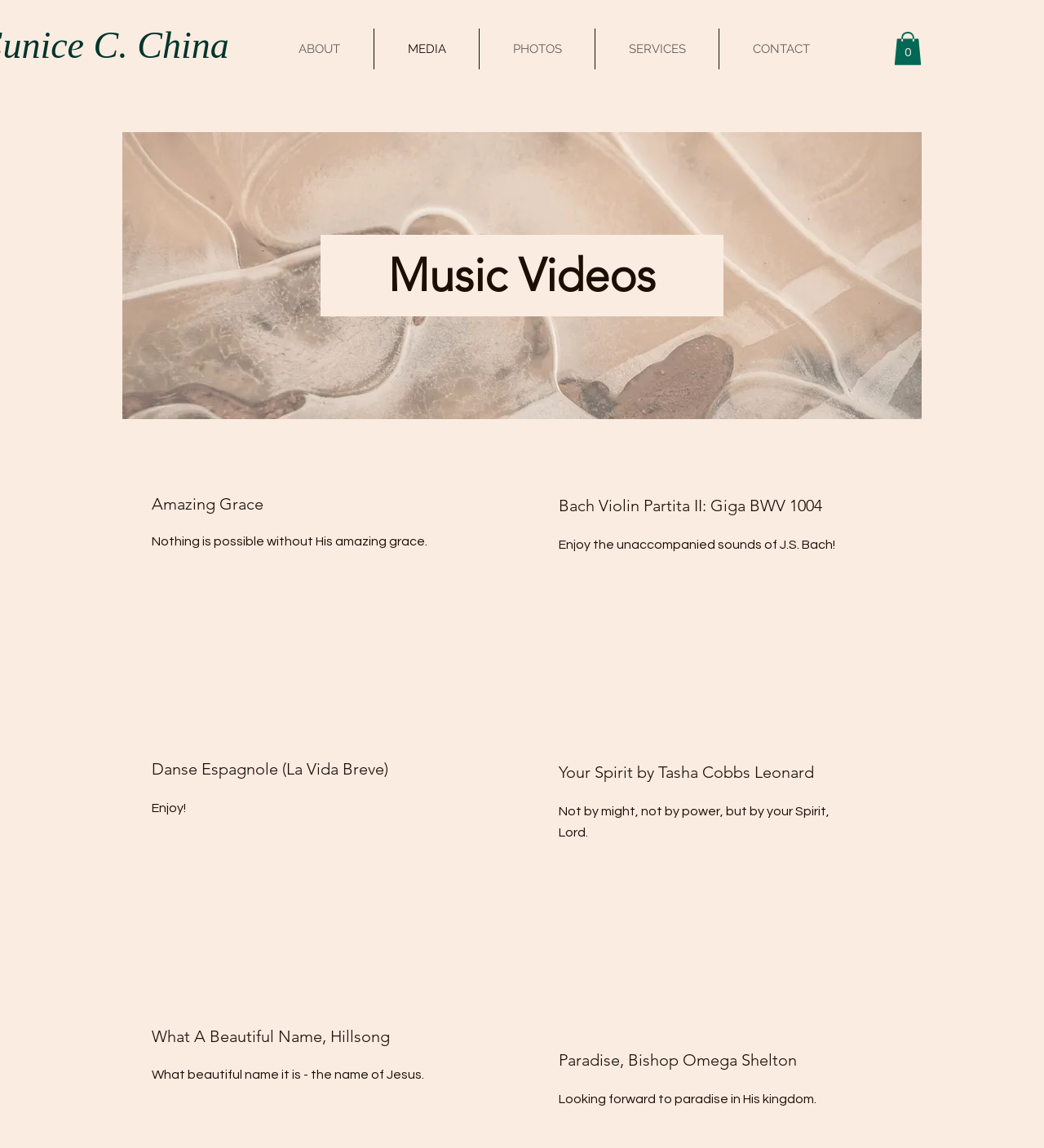What is the title of the first music video?
Using the image as a reference, answer the question in detail.

The first heading element 'Amazing Grace' is the title of the first music video.